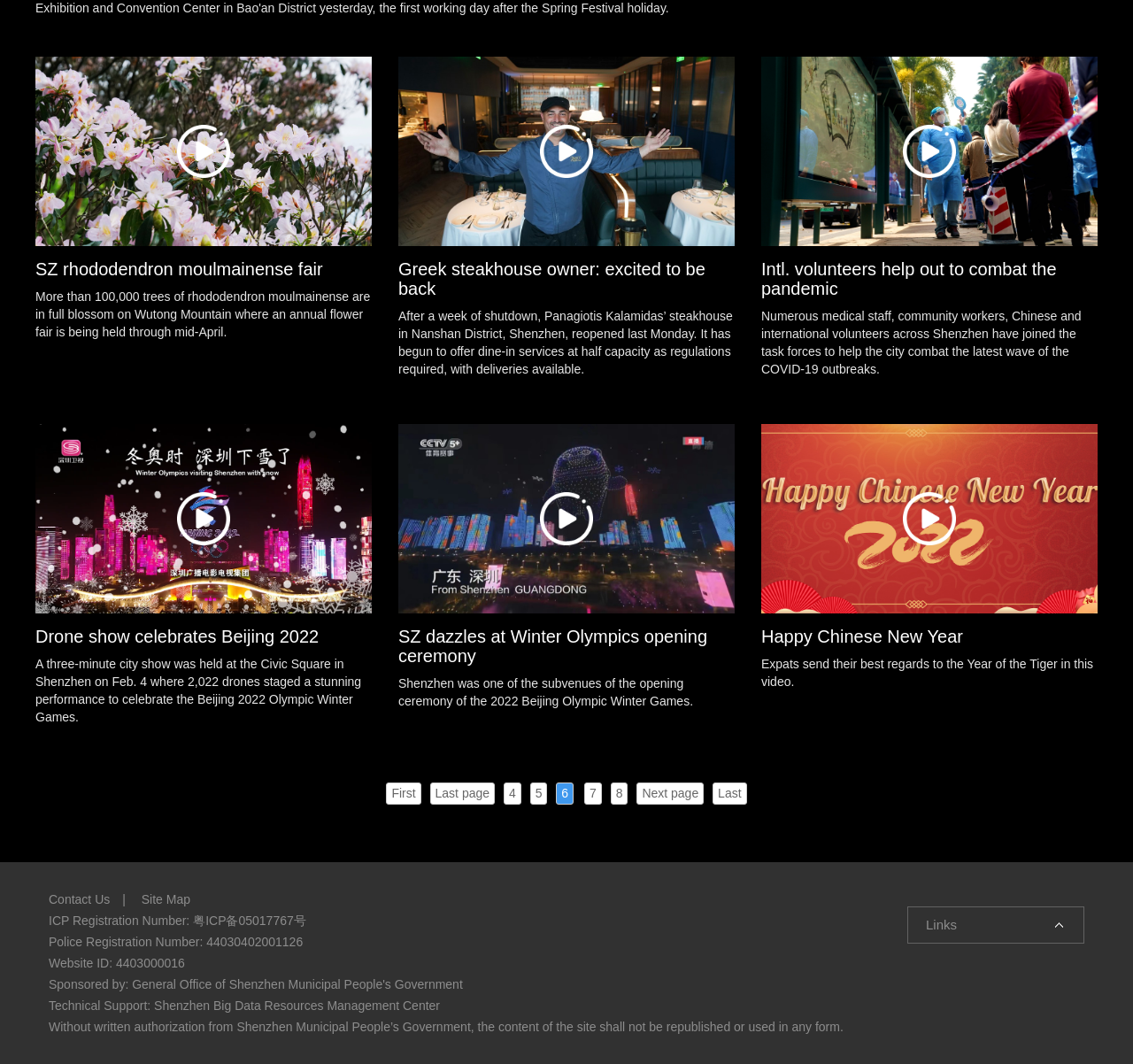Based on the visual content of the image, answer the question thoroughly: What is the theme of the drone show mentioned in the fourth news article?

The fourth news article mentions a drone show that was held to celebrate the Beijing 2022 Olympic Winter Games. The text description states 'A three-minute city show was held at the Civic Square in Shenzhen on Feb. 4 where 2,022 drones staged a stunning performance to celebrate the Beijing 2022 Olympic Winter Games.'